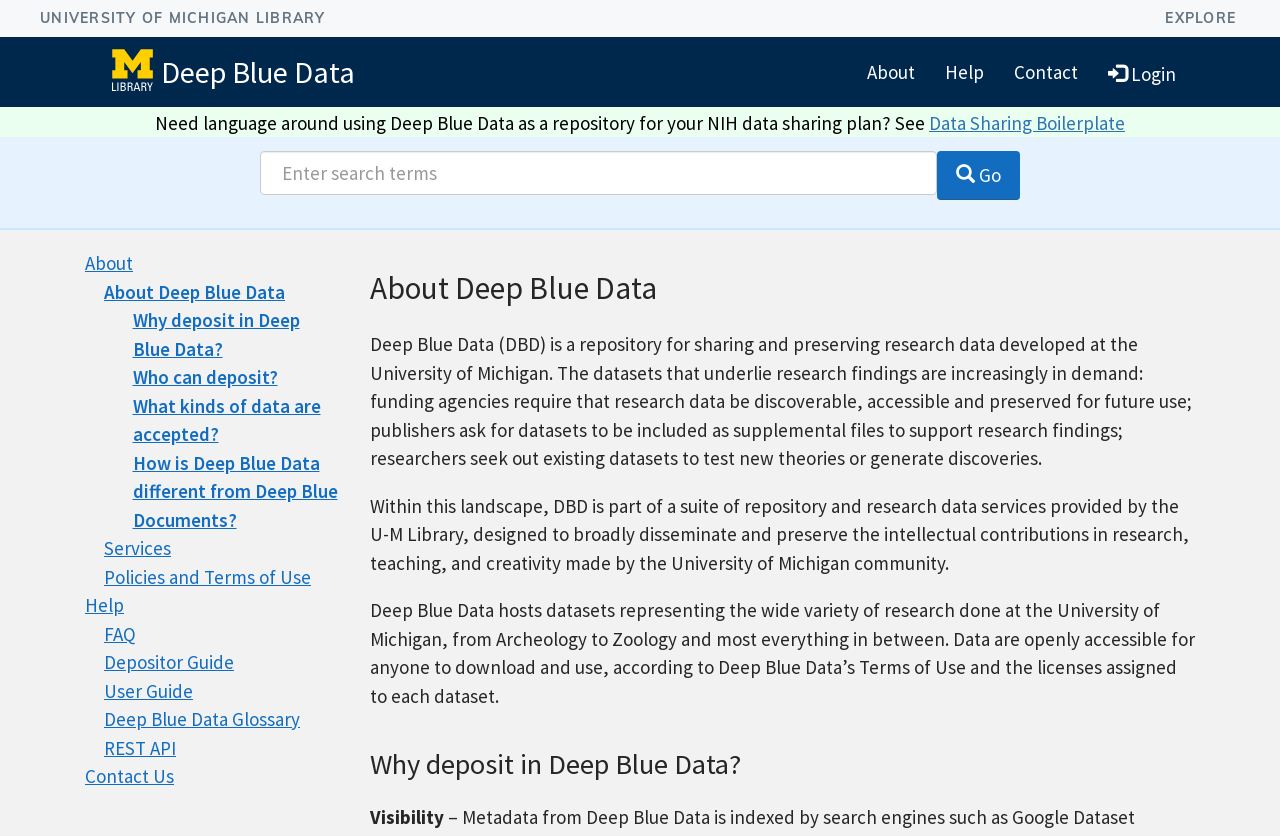Determine the bounding box coordinates for the clickable element required to fulfill the instruction: "Go to About". Provide the coordinates as four float numbers between 0 and 1, i.e., [left, top, right, bottom].

[0.666, 0.056, 0.727, 0.115]